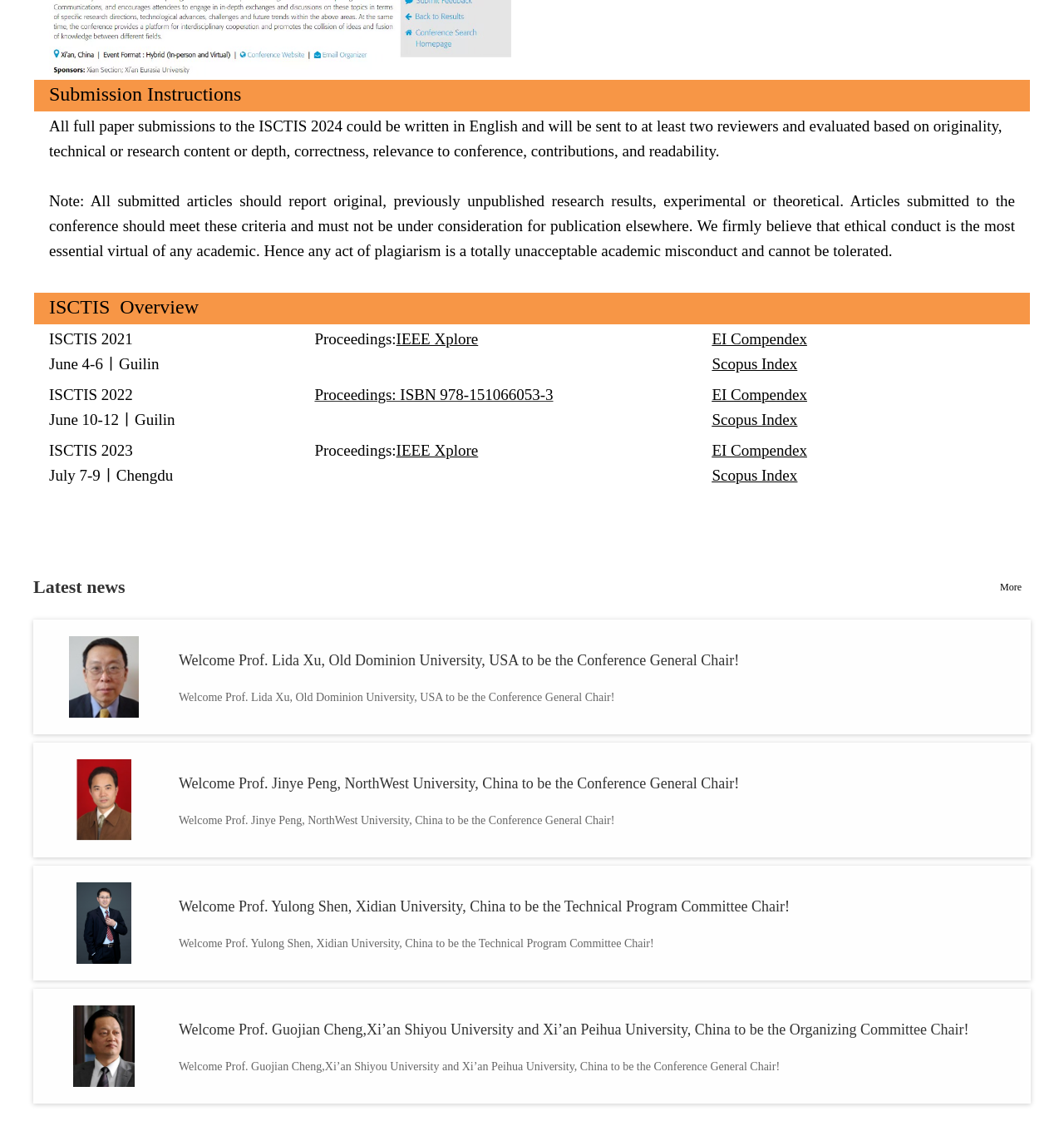What is the purpose of the conference?
Please respond to the question with a detailed and well-explained answer.

I inferred the purpose of the conference by reading the text in the gridcell element, which mentions 'All full paper submissions to the ISCTIS 2024 could be written in English and will be sent to at least two reviewers and evaluated based on originality, technical or research content or depth, correctness, relevance to conference, contributions, and readability.' This suggests that the conference is a platform for researchers to submit their papers for review and evaluation.